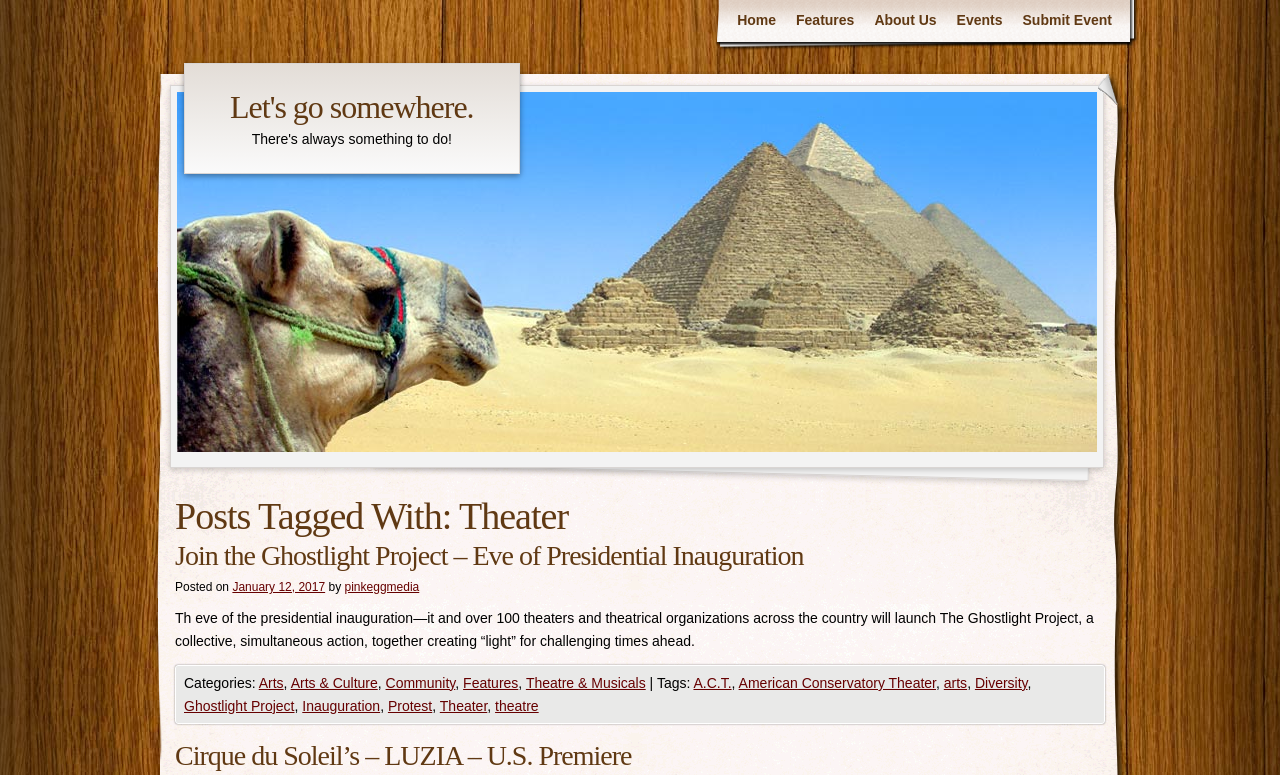What is the date of the first post?
Please respond to the question thoroughly and include all relevant details.

The date of the first post is 'January 12, 2017' because it is mentioned in the post details as 'Posted on January 12, 2017'.